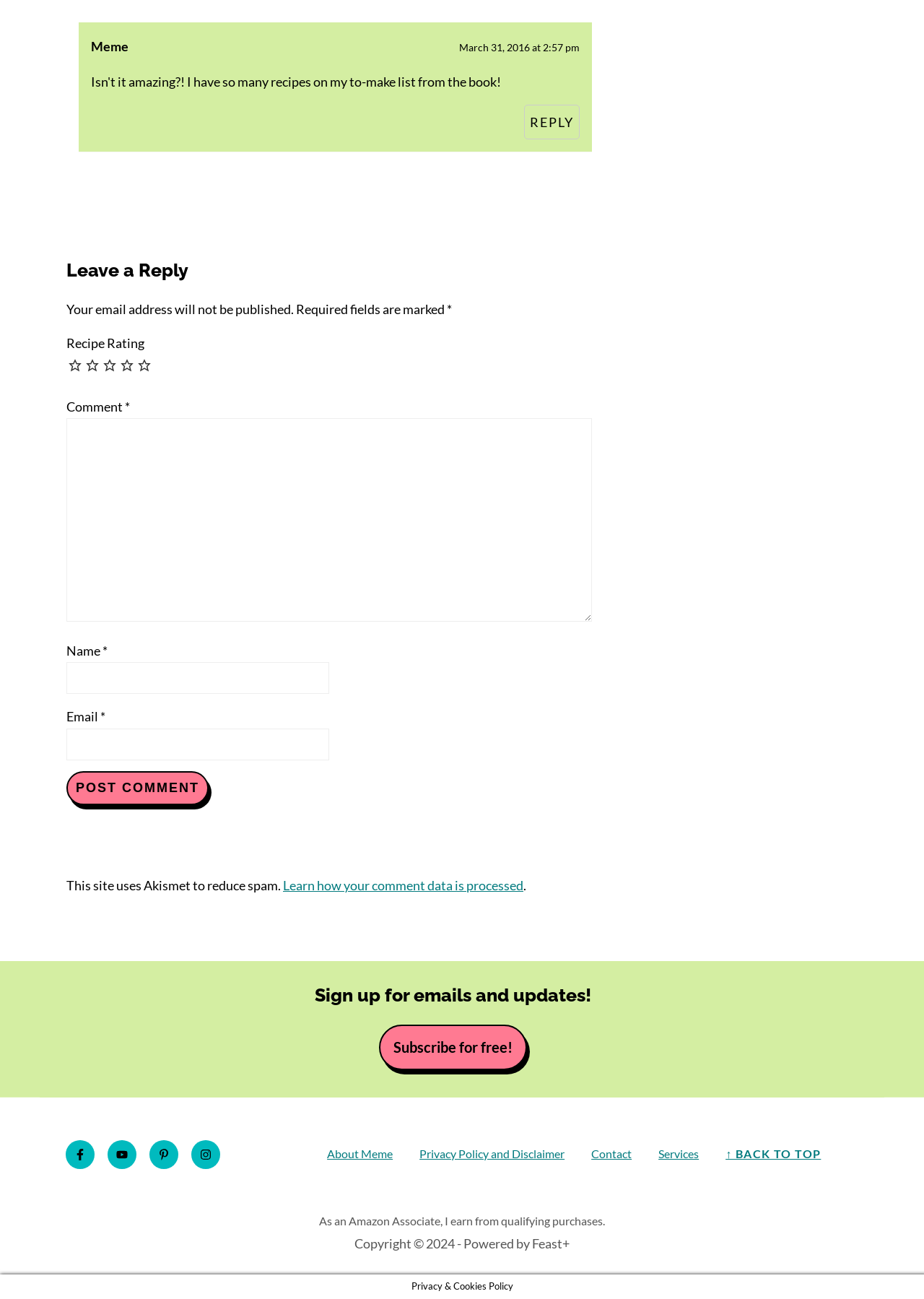Based on the element description: "Services", identify the bounding box coordinates for this UI element. The coordinates must be four float numbers between 0 and 1, listed as [left, top, right, bottom].

[0.713, 0.883, 0.756, 0.893]